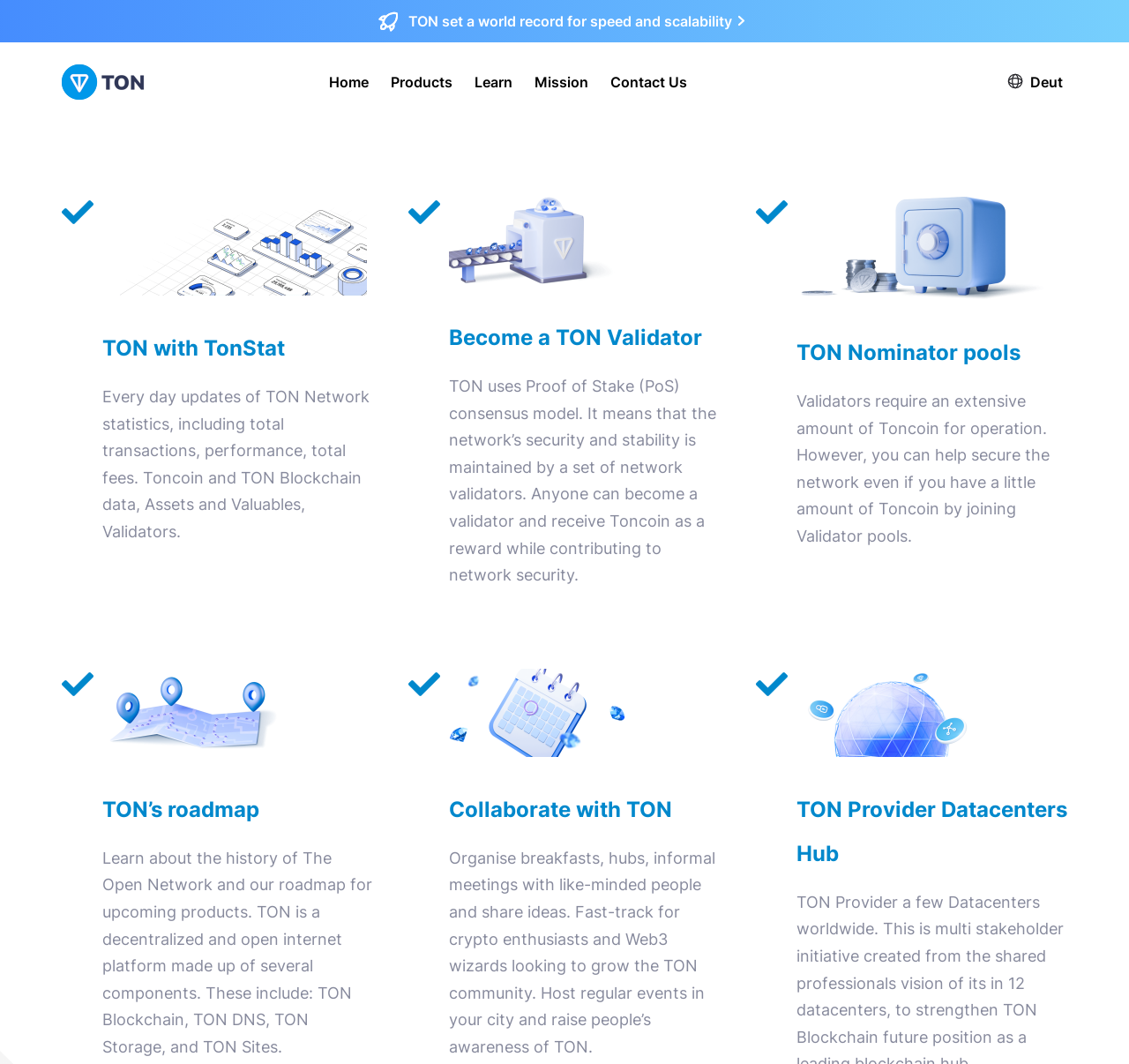What is the purpose of TON Validators?
Utilize the information in the image to give a detailed answer to the question.

According to the webpage, TON Validators are responsible for maintaining the security and stability of the TON network. This is stated in the text 'TON uses Proof of Stake (PoS) consensus model. It means that the network’s security and stability is maintained by a set of network validators.' This implies that the primary purpose of TON Validators is to ensure the security of the network.